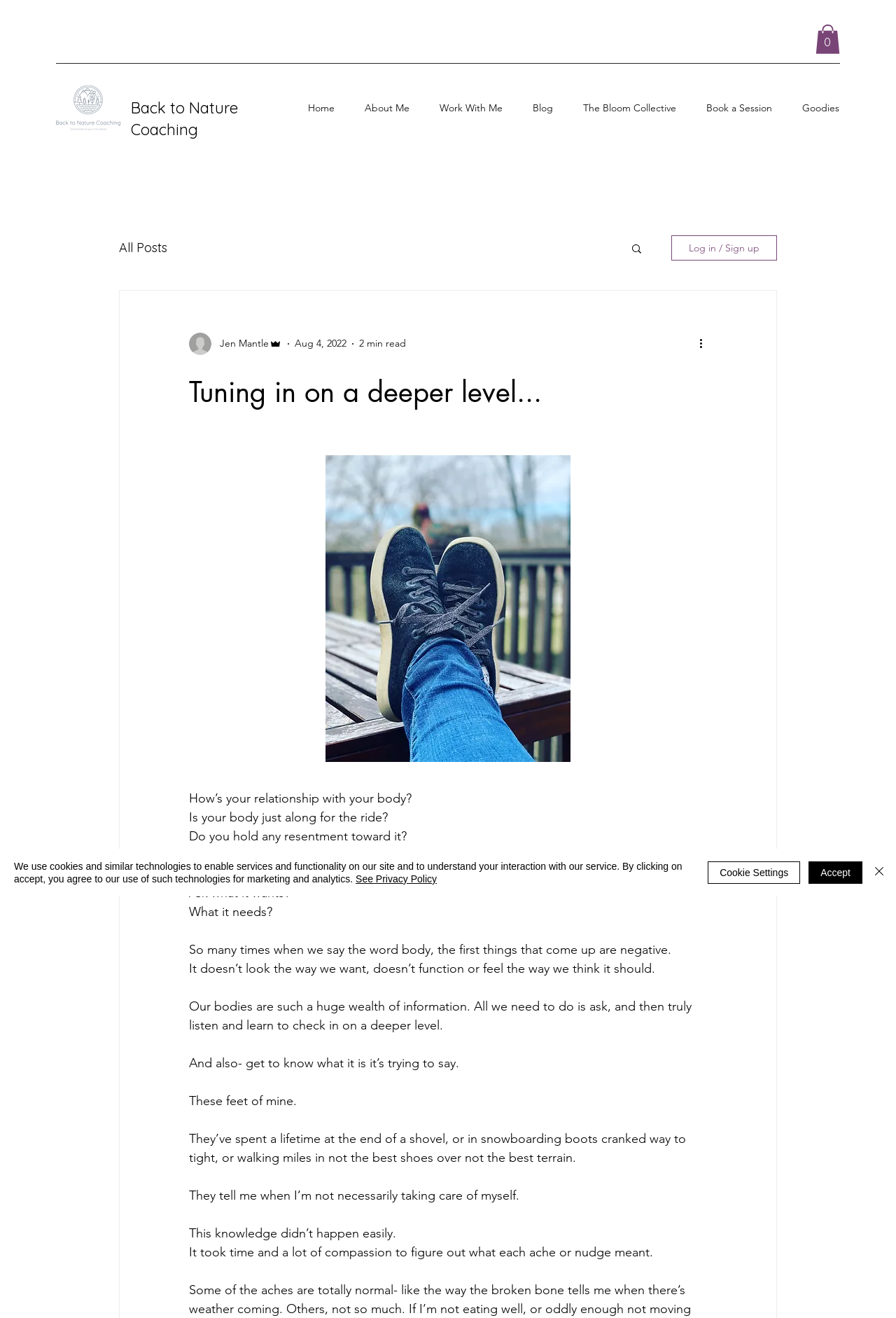What is the writer's name mentioned in the article?
From the image, respond with a single word or phrase.

Jen Mantle